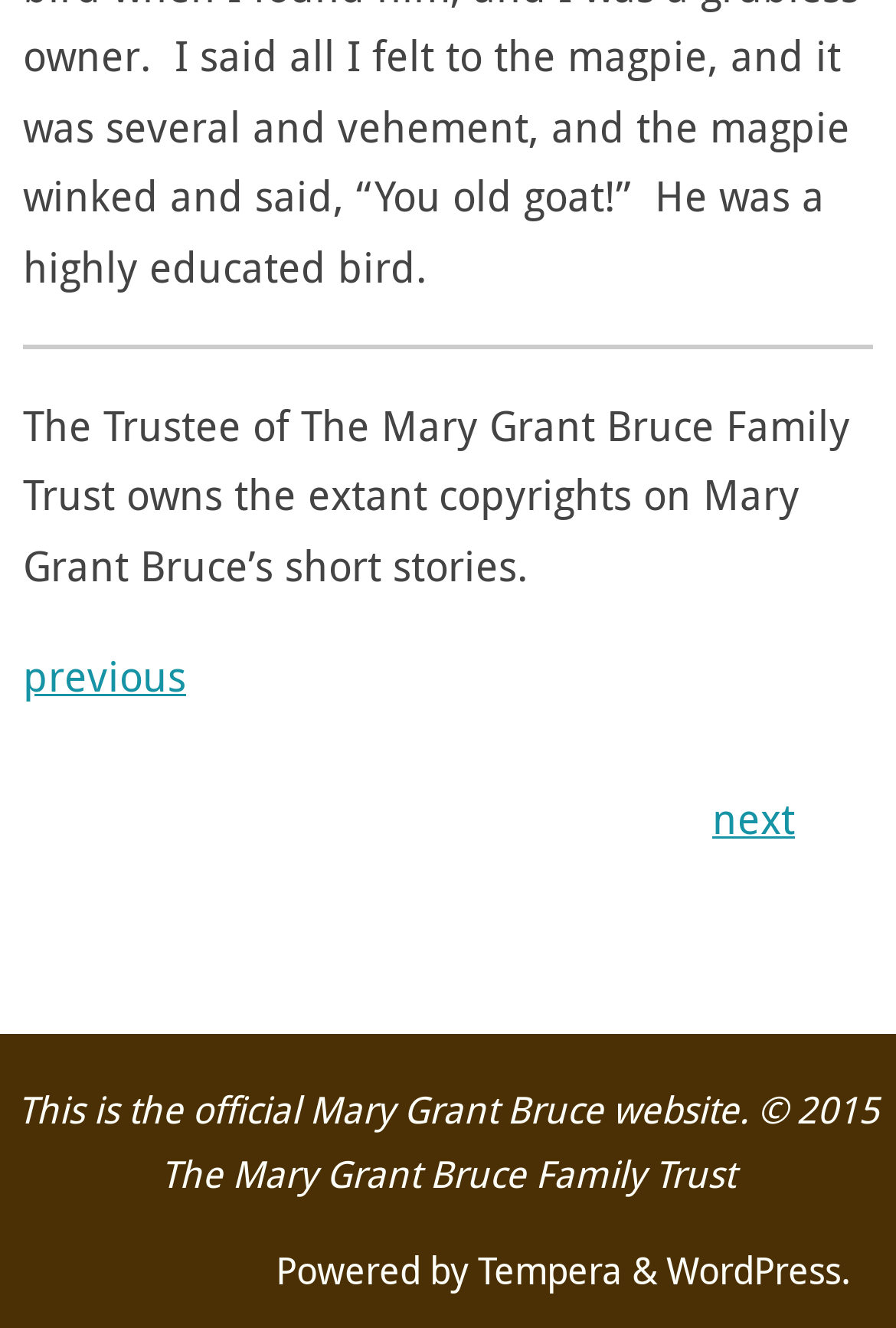What is the purpose of the 'previous' and 'next' links?
Using the image as a reference, answer the question in detail.

The 'previous' and 'next' links, with IDs 224 and 226 respectively, are likely used for navigation between pages or sections of the website, allowing users to move back and forth through the content.